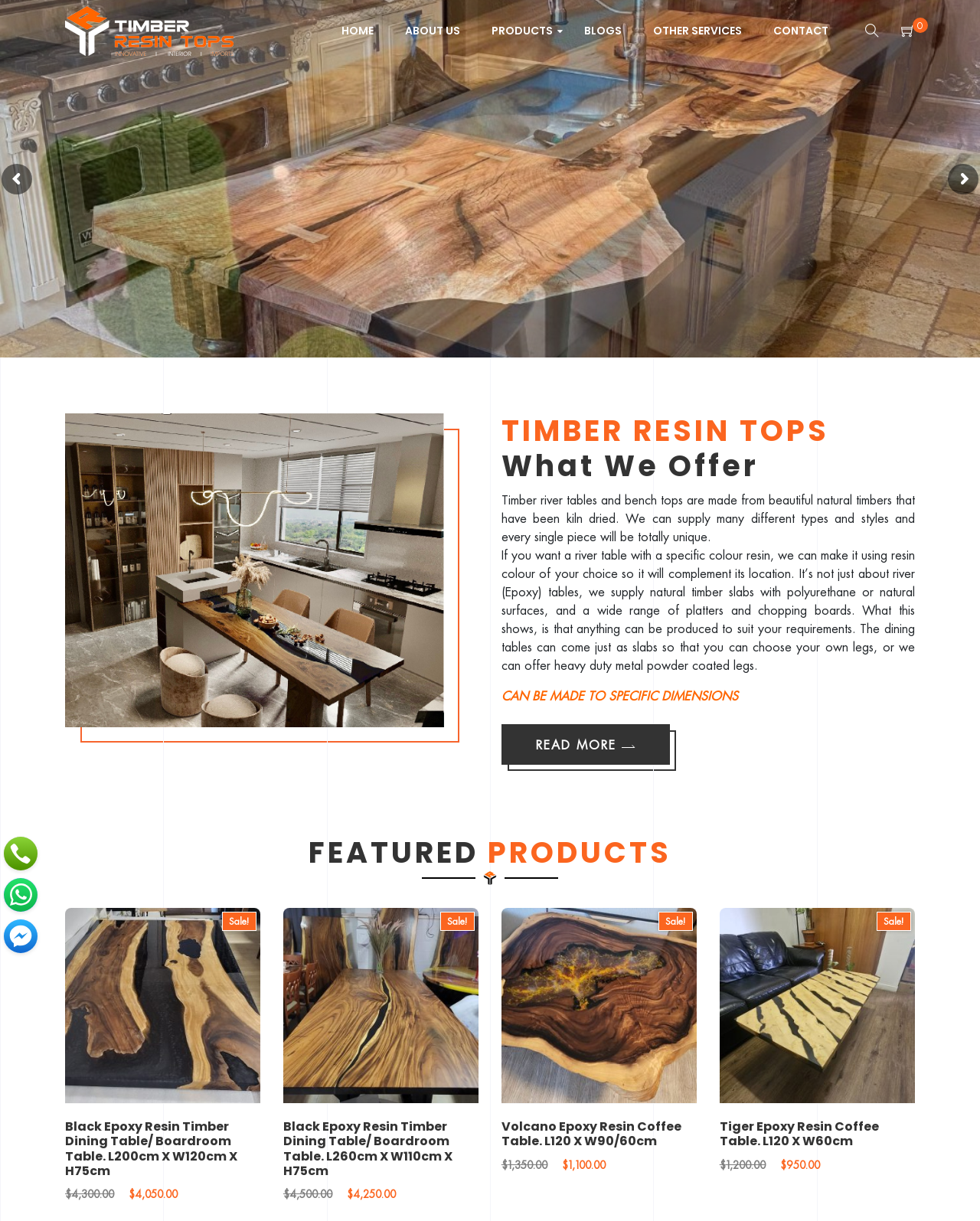What is the price of the Black Epoxy Resin Timber Dining Table?
Make sure to answer the question with a detailed and comprehensive explanation.

I found a product listing on the webpage that matches the description 'Black Epoxy Resin Timber Dining Table/ Boardroom Table. L200cm X W120cm X H75cm' and the price listed is $4,050.00.